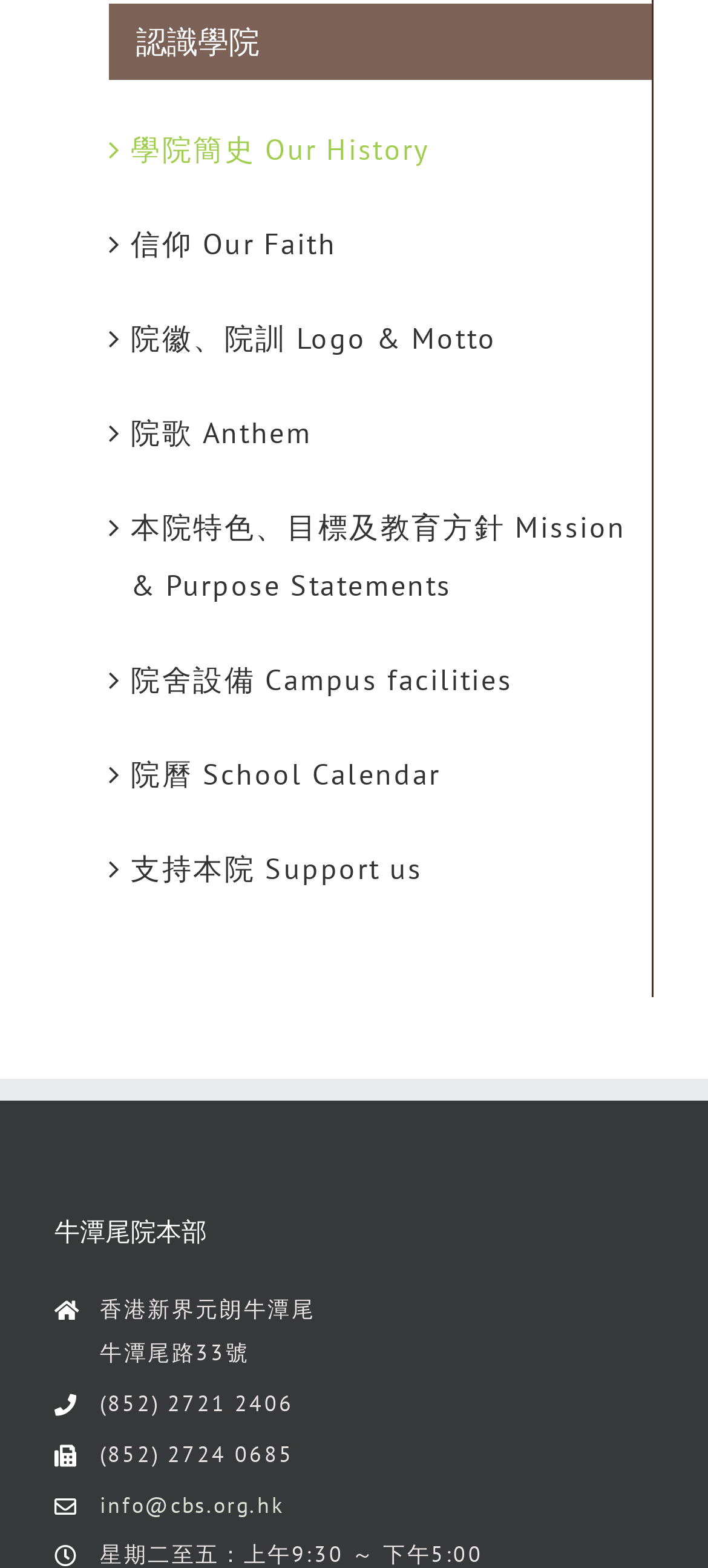Determine the bounding box coordinates of the element's region needed to click to follow the instruction: "Send an email". Provide these coordinates as four float numbers between 0 and 1, formatted as [left, top, right, bottom].

None